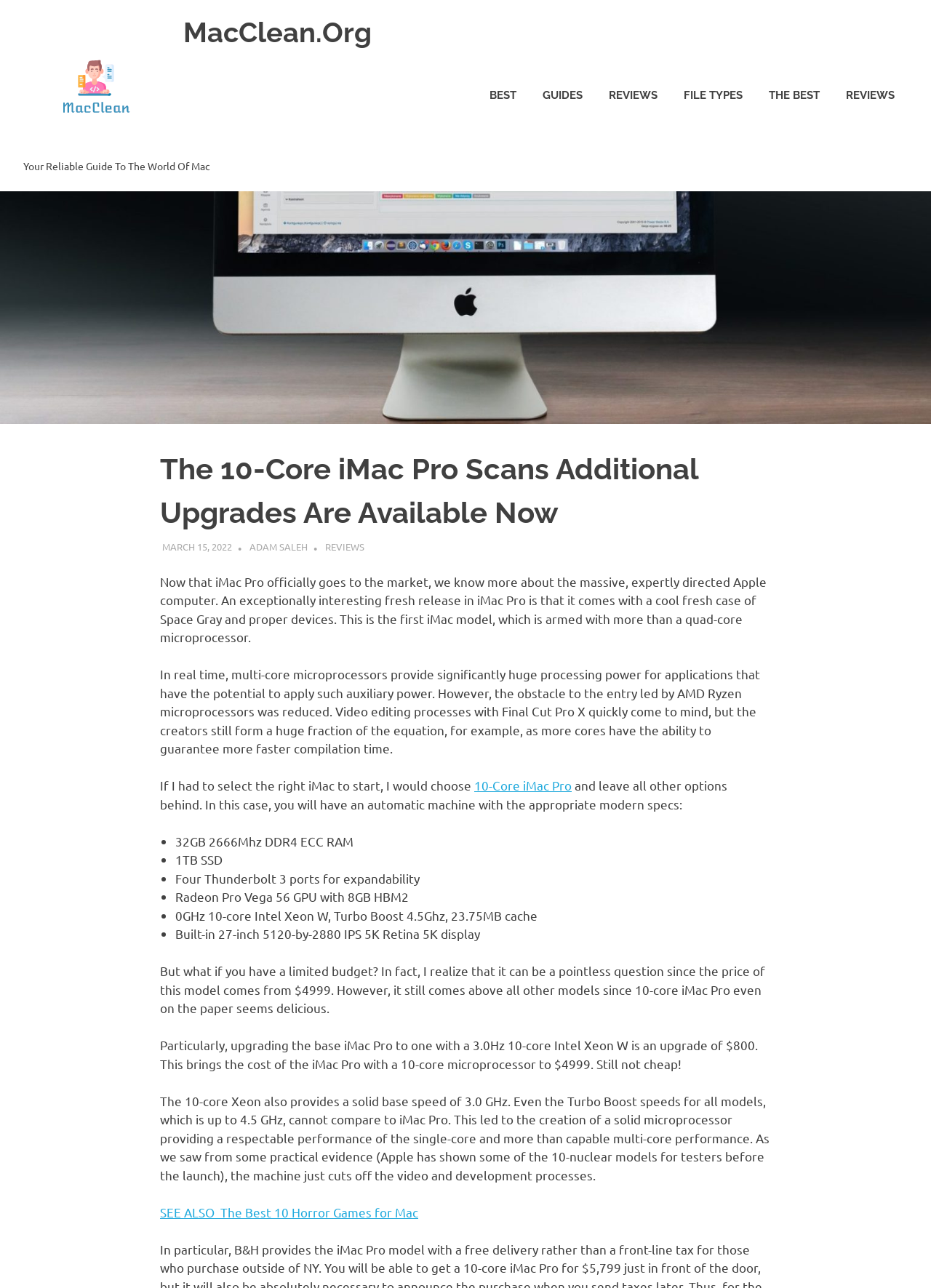What is the name of the GPU in the iMac Pro?
From the details in the image, provide a complete and detailed answer to the question.

The answer can be found in the list of specifications in the fourth paragraph, which mentions 'Radeon Pro Vega 56 GPU with 8GB HBM2' as one of the features.